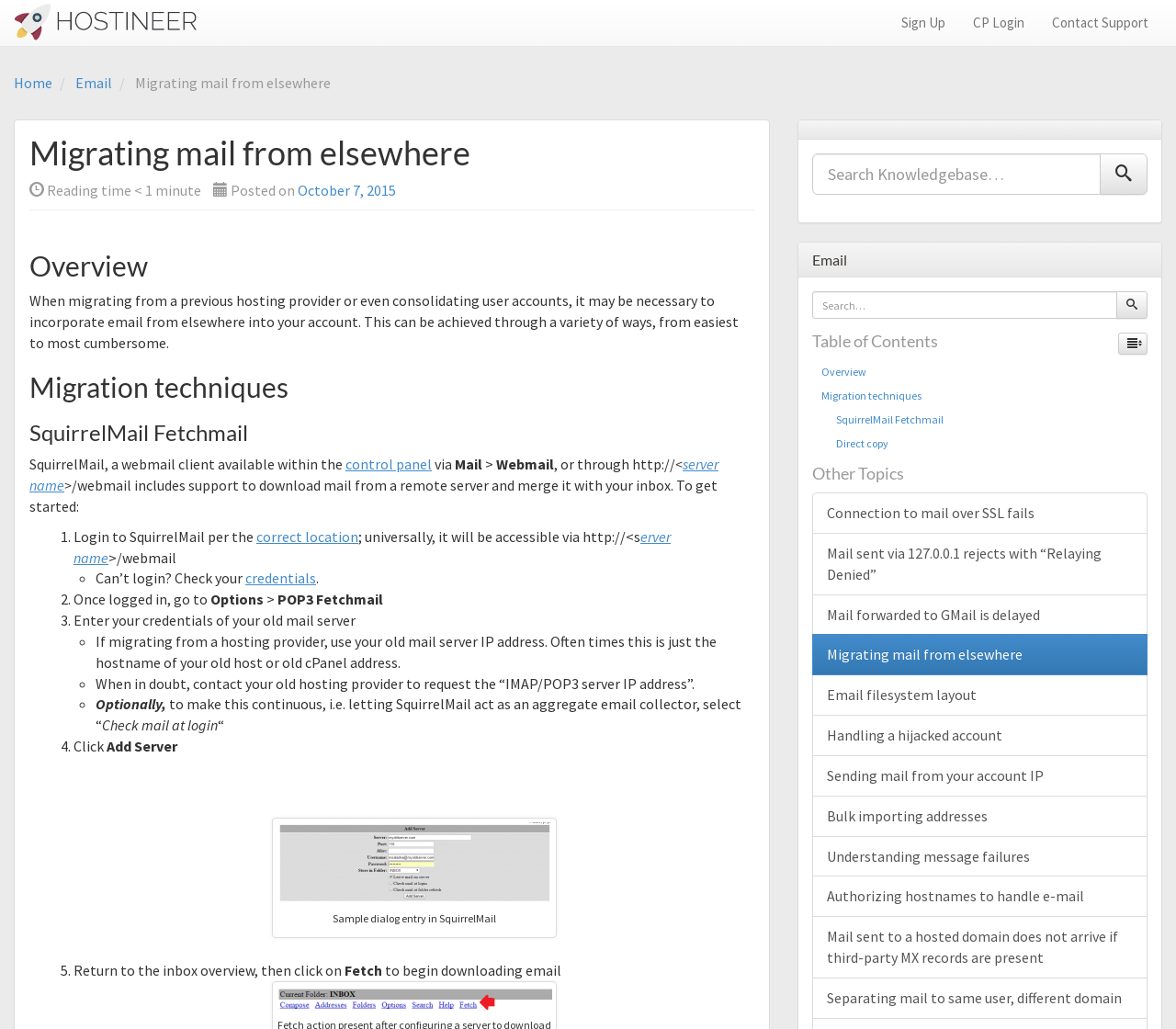Analyze the image and deliver a detailed answer to the question: What is the alternative to using SquirrelMail to fetch mail?

The webpage mentions that POP3 Fetchmail is an alternative to using SquirrelMail to fetch mail from a remote server. This is stated in the section 'Migration techniques' where it explains the different methods of migrating mail from elsewhere.